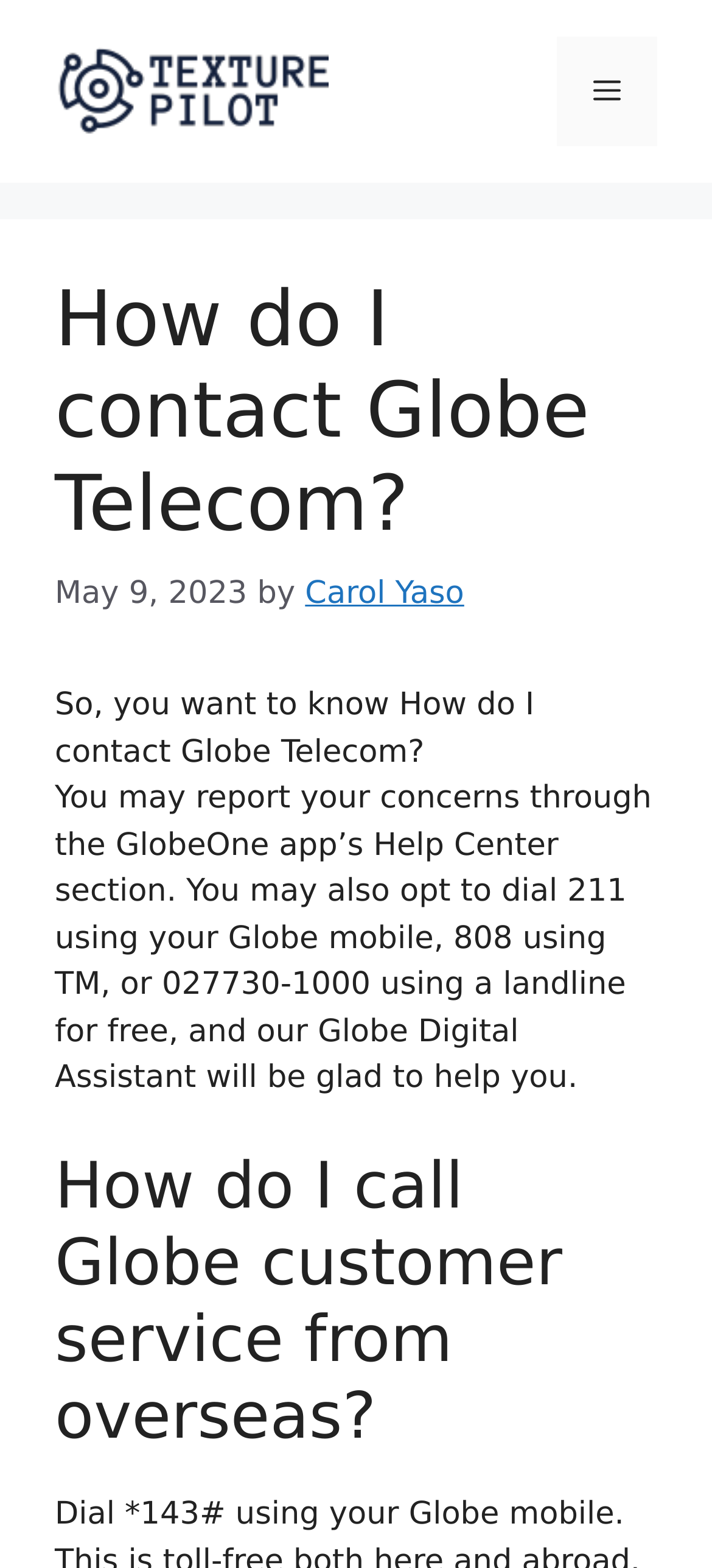Answer the question below in one word or phrase:
What is the section title below the main heading?

How do I contact Globe Telecom?